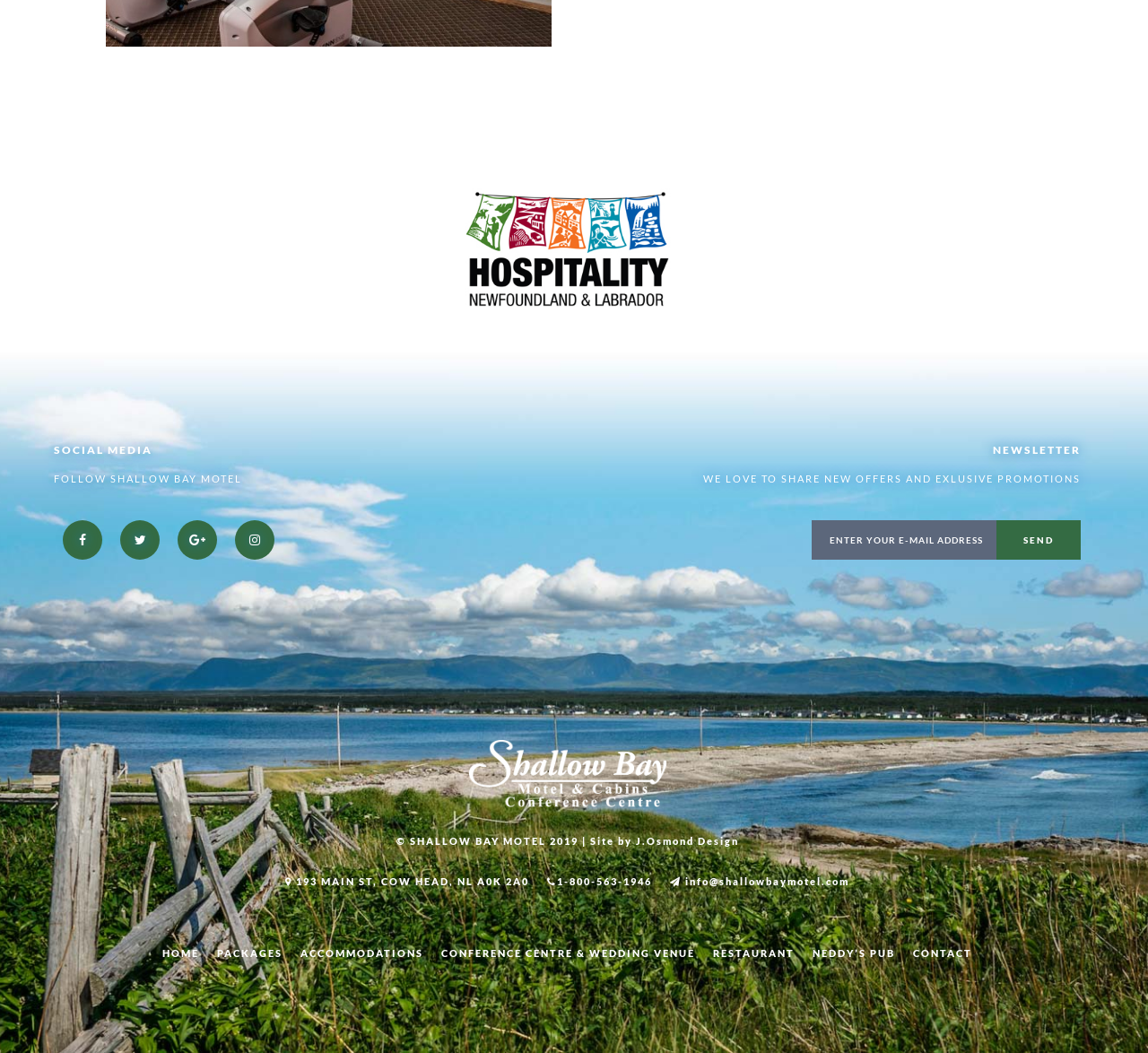Please locate the clickable area by providing the bounding box coordinates to follow this instruction: "Enter email address".

[0.707, 0.494, 0.941, 0.532]